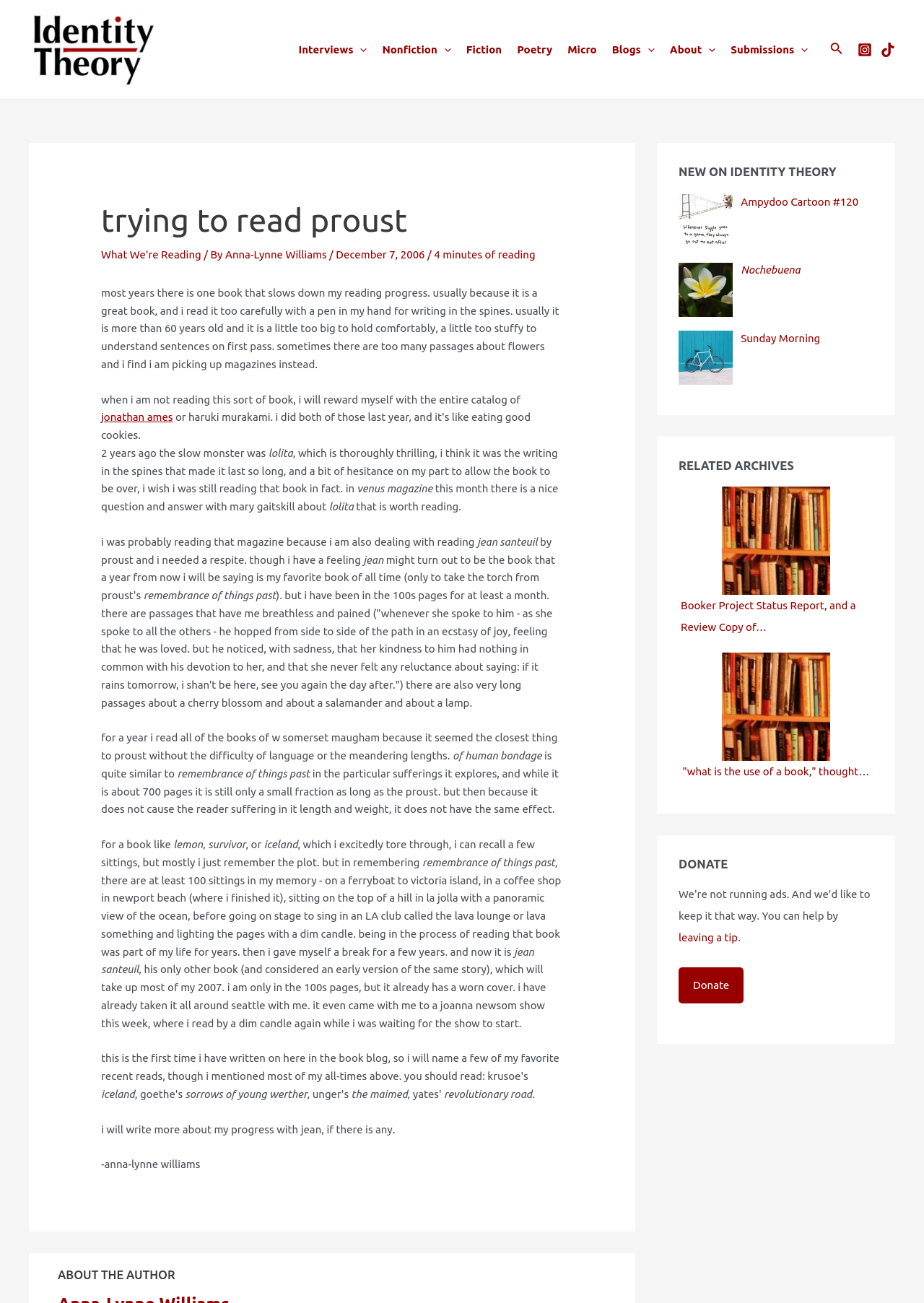What is the title of the article?
Give a comprehensive and detailed explanation for the question.

I found the title of the article at the top of the page, where it says 'trying to read proust'.